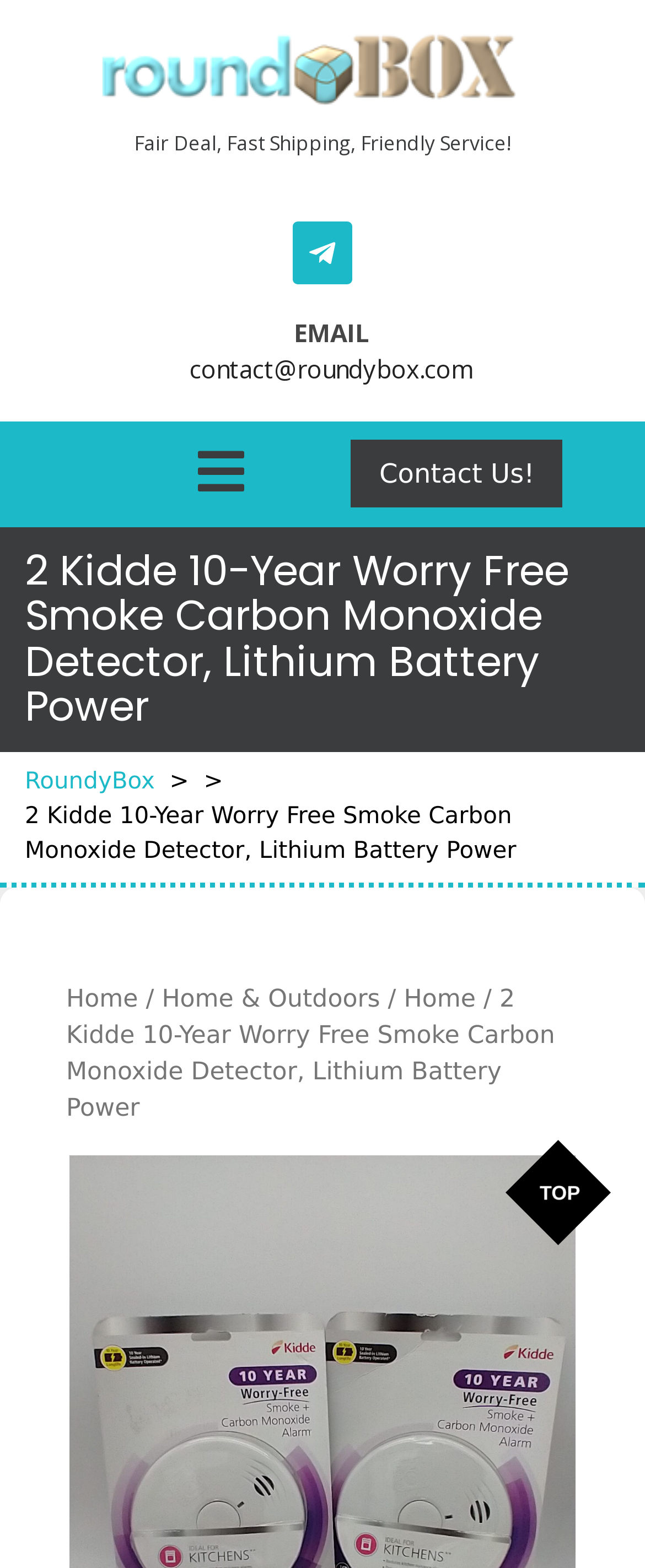Find the bounding box coordinates of the element's region that should be clicked in order to follow the given instruction: "go to Home & Outdoors". The coordinates should consist of four float numbers between 0 and 1, i.e., [left, top, right, bottom].

[0.251, 0.628, 0.589, 0.646]